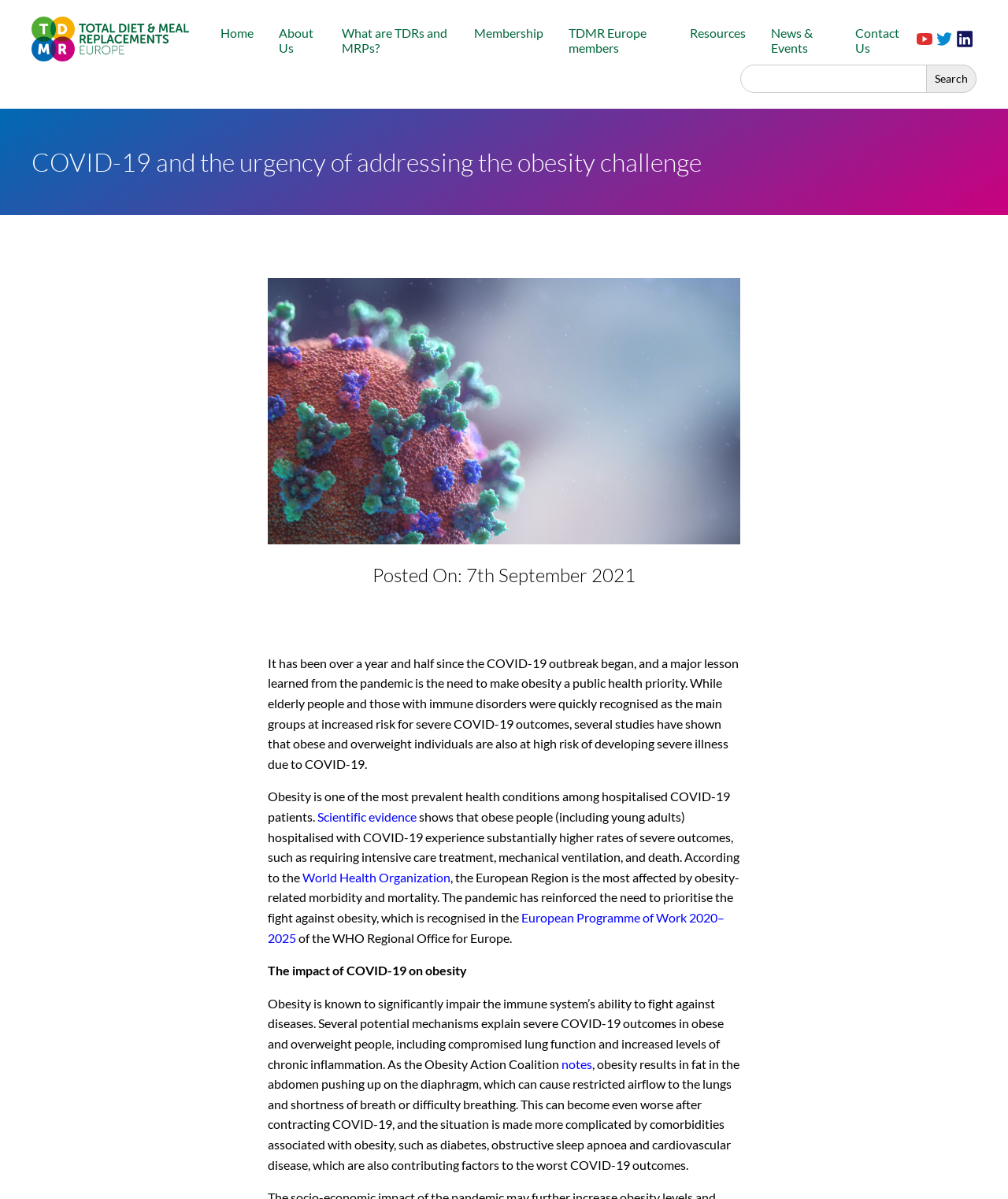What is the topic of the webpage?
Please use the visual content to give a single word or phrase answer.

COVID-19 and obesity